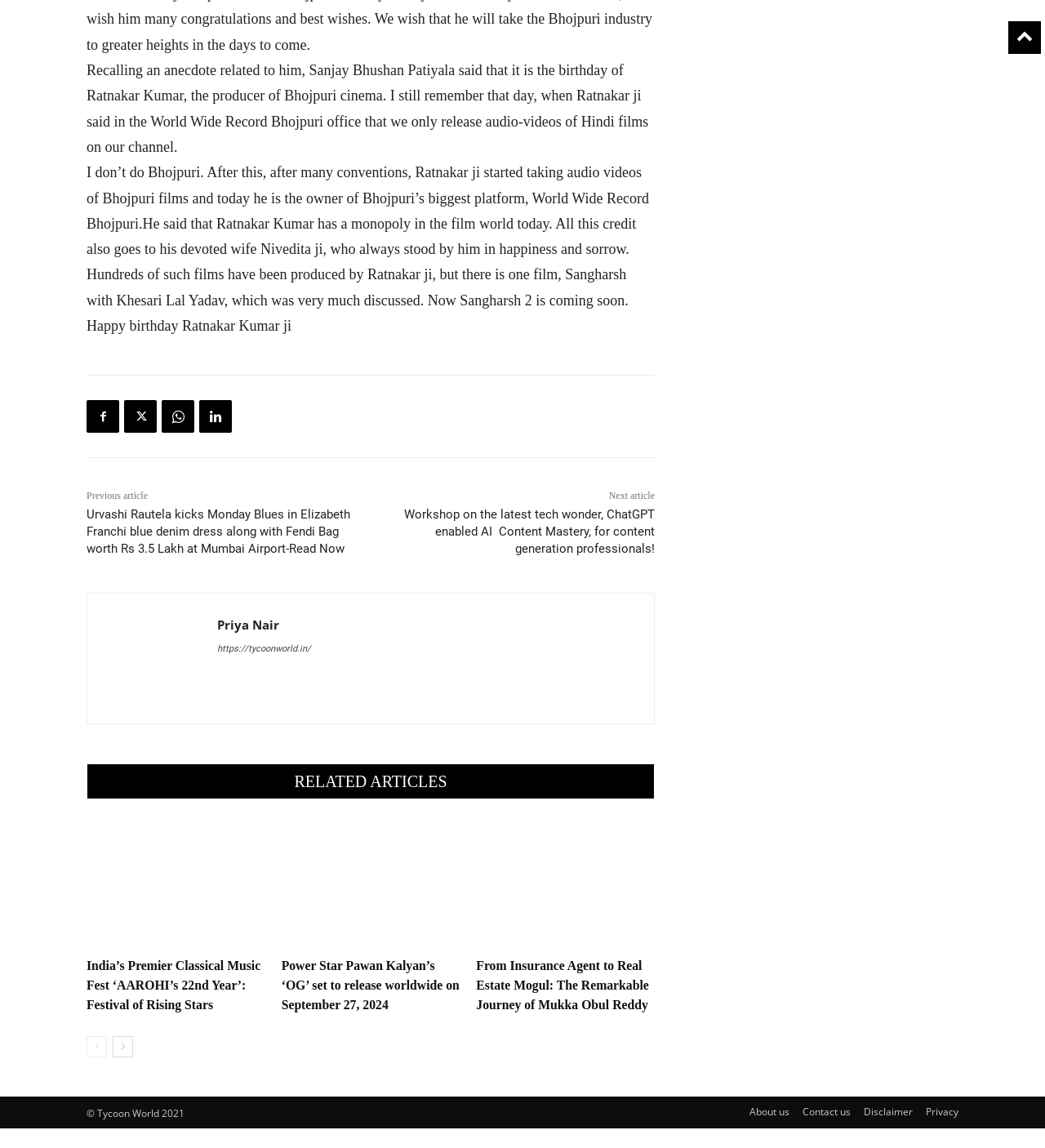Find the bounding box coordinates for the element described here: "Privacy".

[0.886, 0.978, 0.917, 0.993]